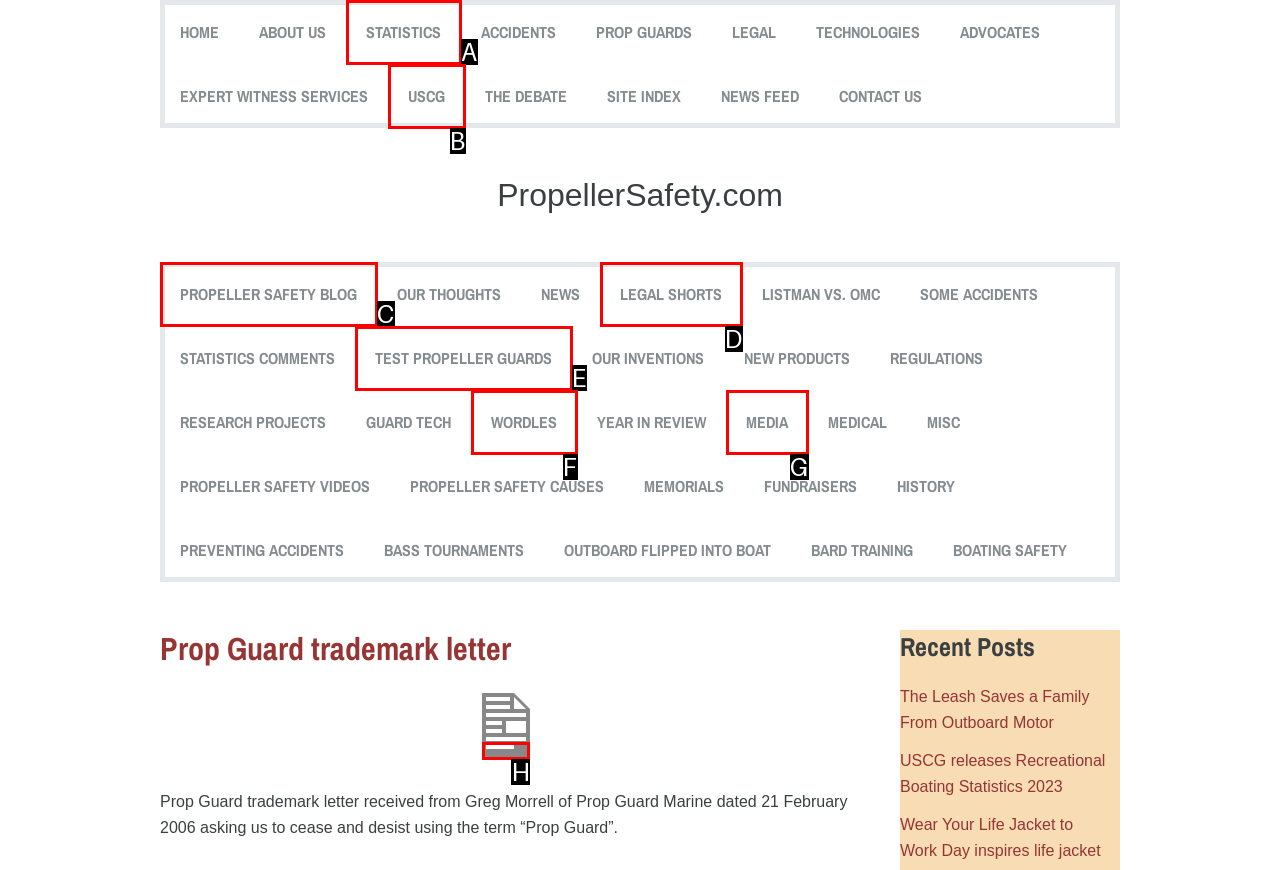Select the correct UI element to click for this task: View Prop Guard trademark letter.
Answer using the letter from the provided options.

H